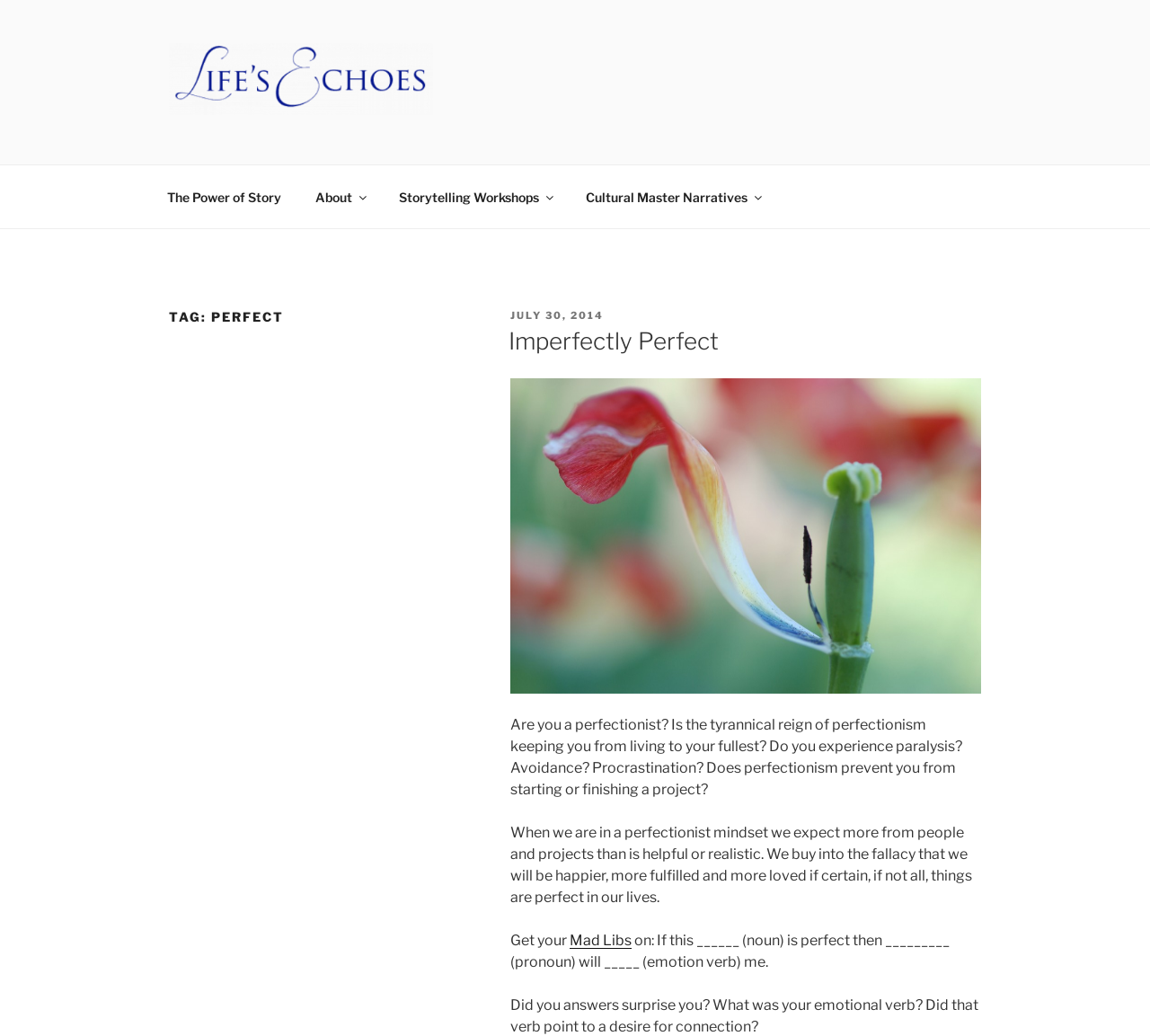Bounding box coordinates should be provided in the format (top-left x, top-left y, bottom-right x, bottom-right y) with all values between 0 and 1. Identify the bounding box for this UI element: Life's Echoes

[0.147, 0.117, 0.392, 0.155]